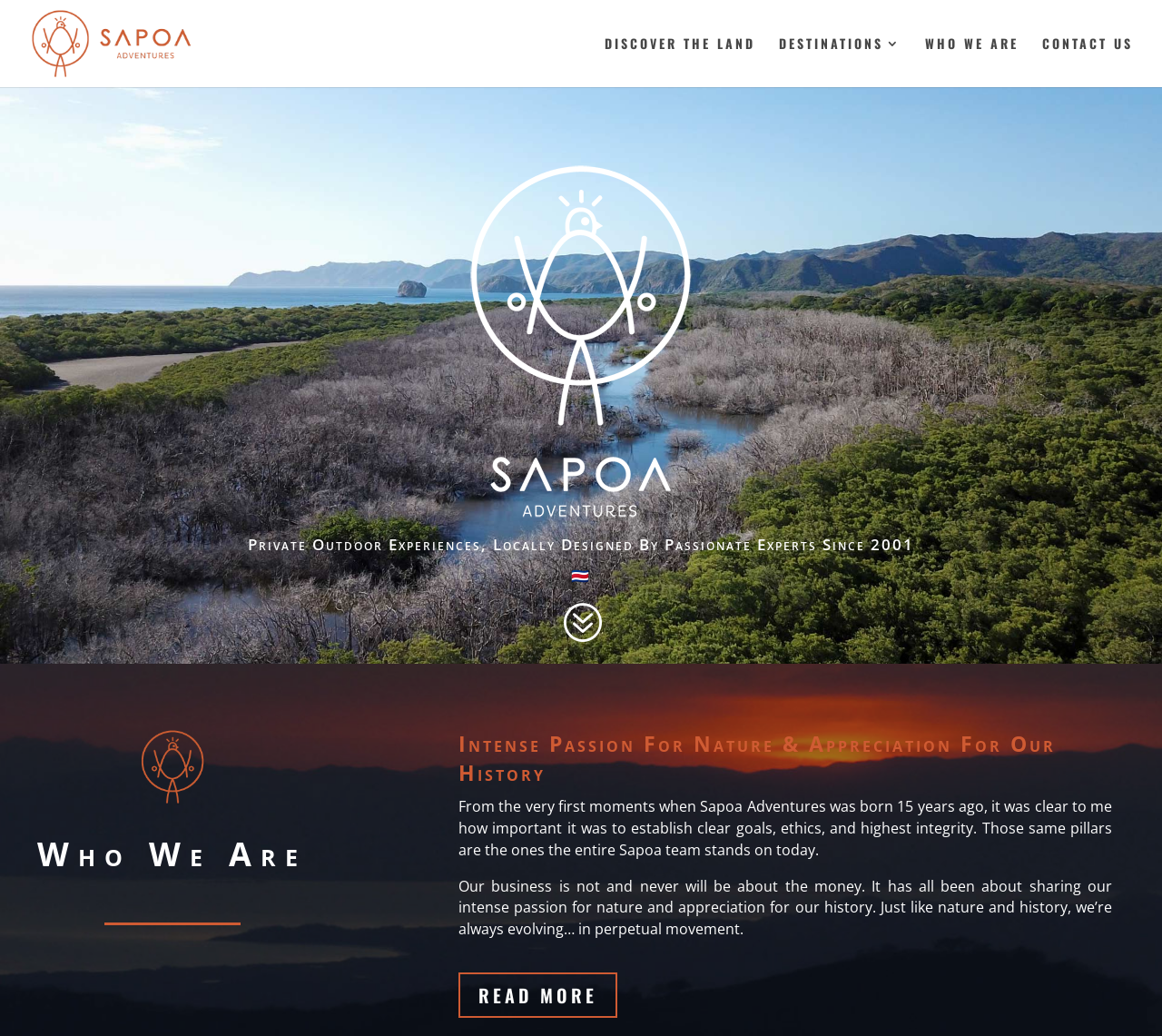Provide a one-word or short-phrase response to the question:
What is the country where Sapoa Adventures is located?

Costa Rica